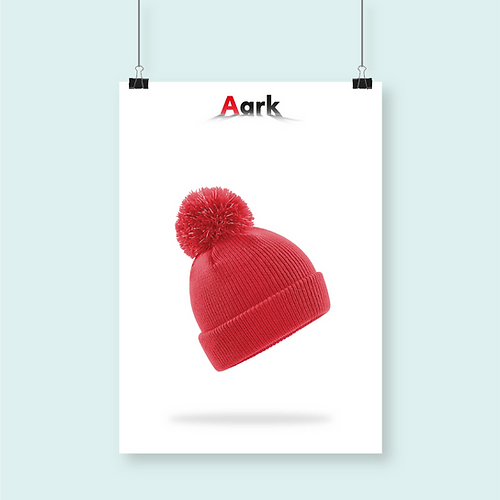Answer the question with a single word or phrase: 
What is the significance of the logo 'Aark'?

Quality and brand identity